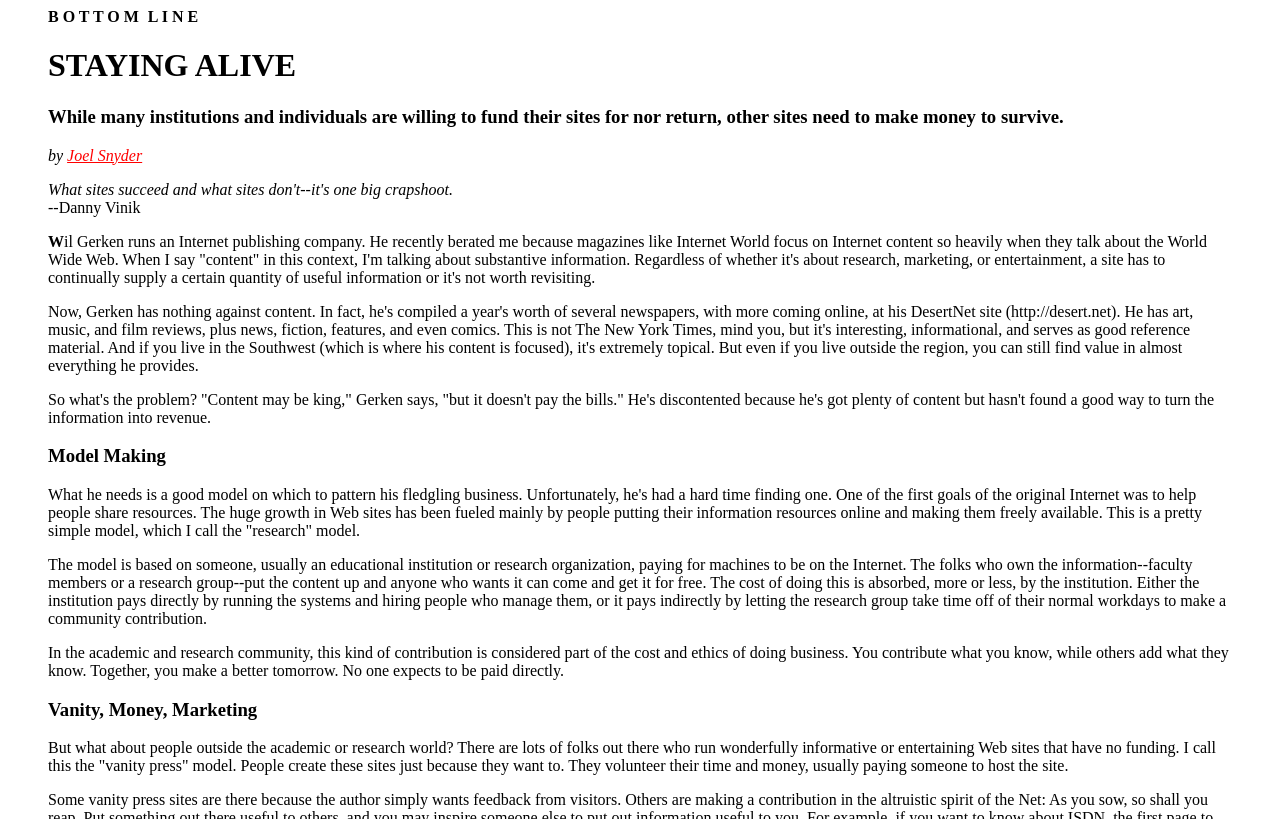Provide a thorough description of this webpage.

The webpage appears to be an article or blog post discussing the importance of content on the internet and how it can be monetized. At the top of the page, there are three headings: "B O T T O M L I N E", "STAYING ALIVE", and a longer heading that sets the tone for the article. Below these headings, the author, Joel Snyder, is credited.

The main content of the article is divided into sections, each with its own heading. The first section discusses the importance of content on the internet, citing an example of a person who runs an internet publishing company but struggles to turn his content into revenue. The section is followed by a heading "Model Making" and a discussion on different models for monetizing online content, including the "research" model, where institutions or research organizations pay for machines to be on the internet and make their content available for free.

The article continues with a section headed "Vanity, Money, Marketing", which explores the "vanity press" model, where individuals create websites without funding, volunteering their time and money. Throughout the article, there are no images, but rather a series of static text blocks and headings that guide the reader through the discussion. The text is dense and informative, with the author presenting their ideas and arguments in a clear and concise manner.